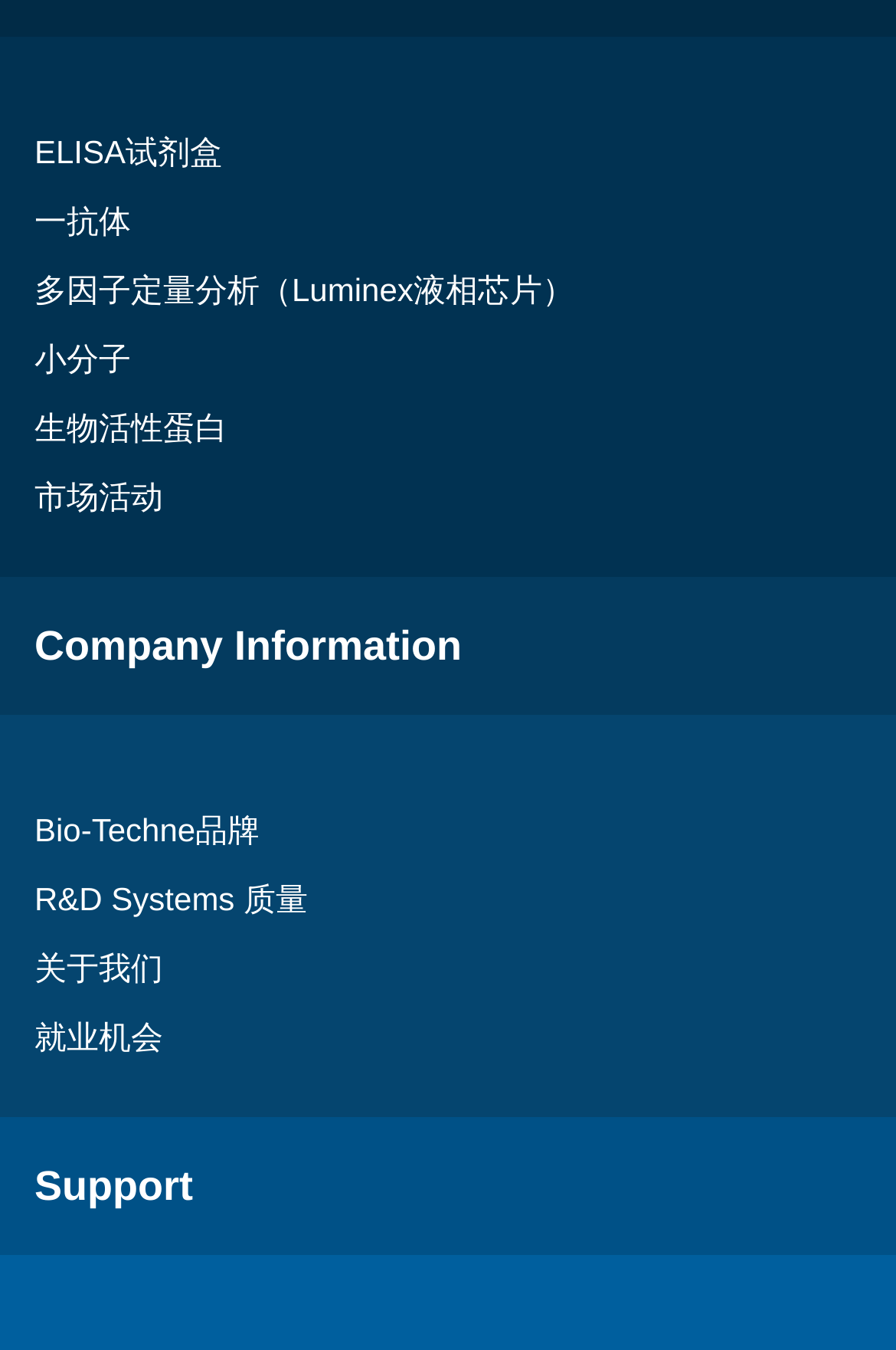Refer to the screenshot and answer the following question in detail:
What is the purpose of the 'Support' section?

The presence of a 'Support' section suggests that the website offers some form of support or resources to its users, although the specific nature of this support is not explicitly stated.